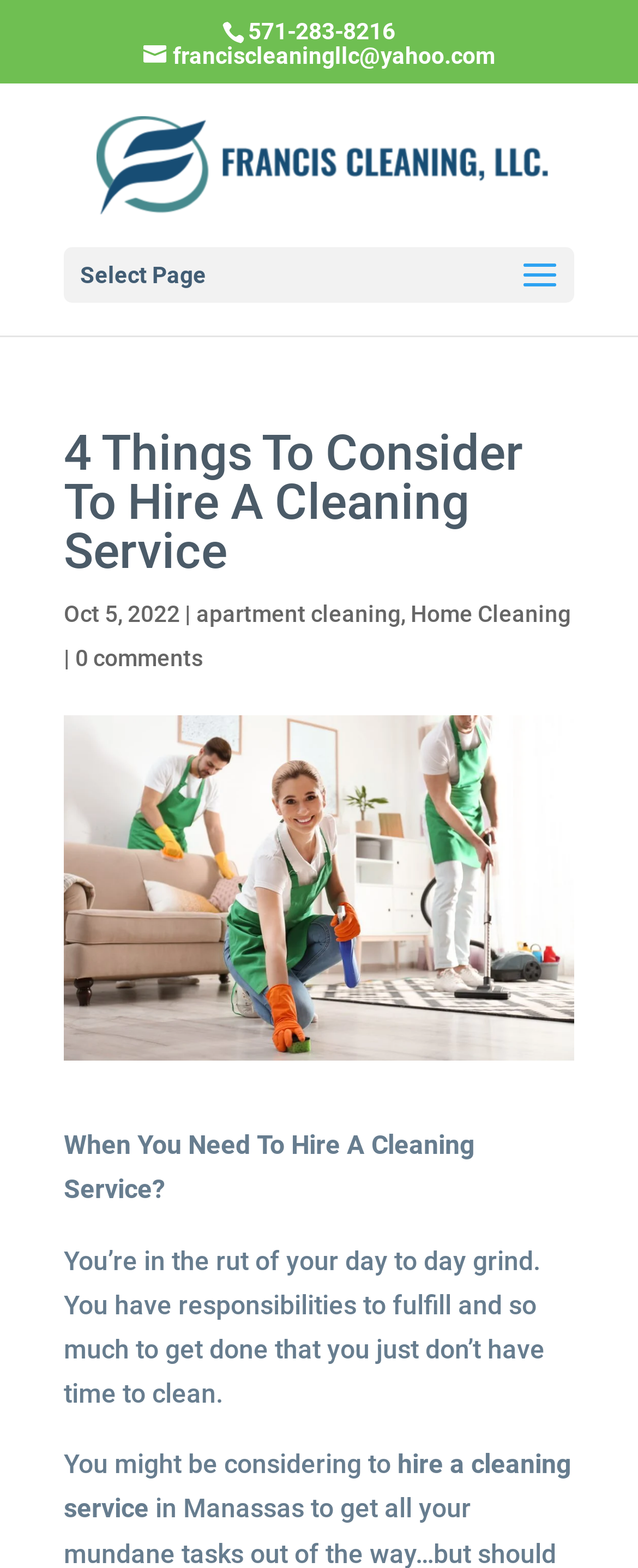What is the date of the article?
Provide a short answer using one word or a brief phrase based on the image.

Oct 5, 2022